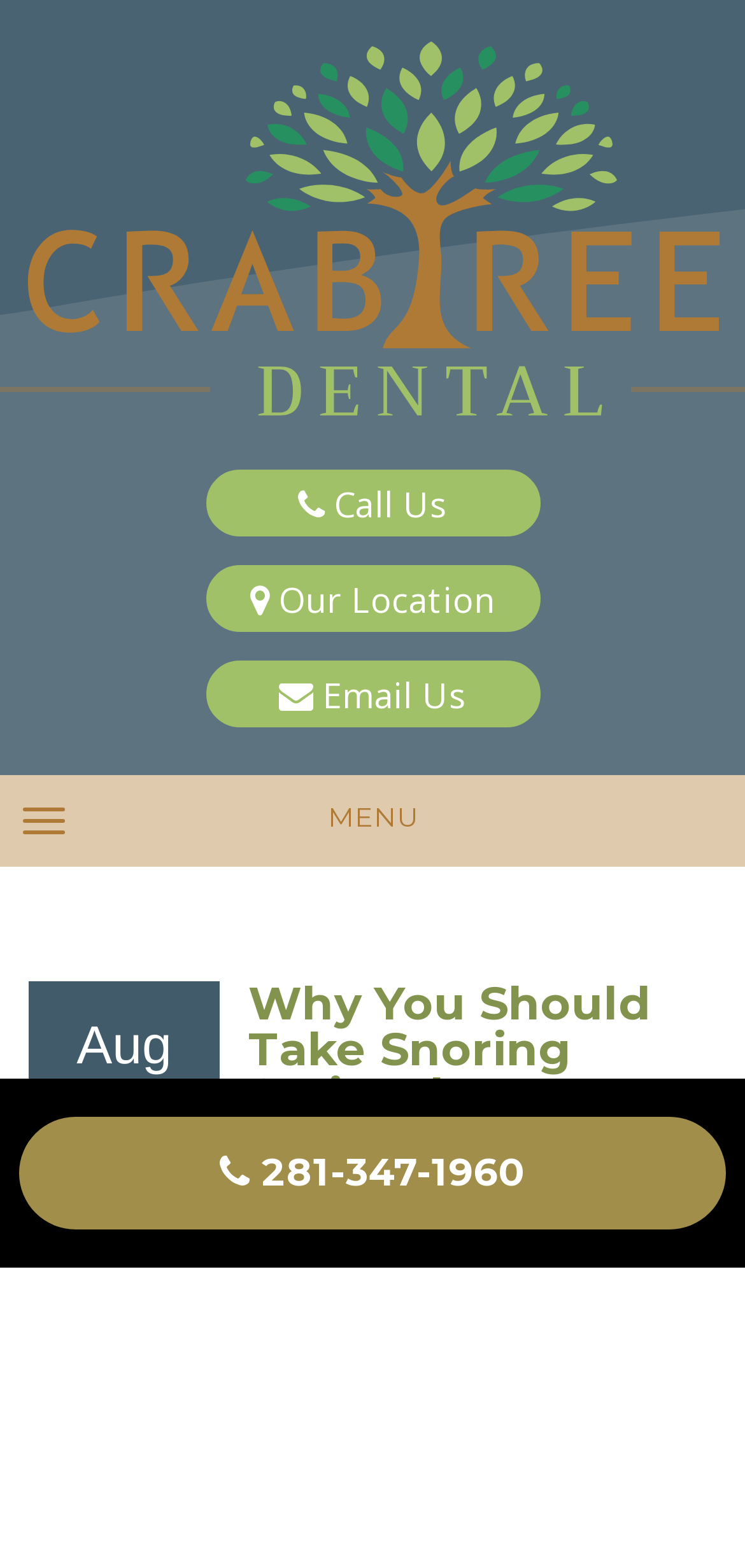Determine the bounding box coordinates of the element's region needed to click to follow the instruction: "Explore Digital Change Agents". Provide these coordinates as four float numbers between 0 and 1, formatted as [left, top, right, bottom].

None